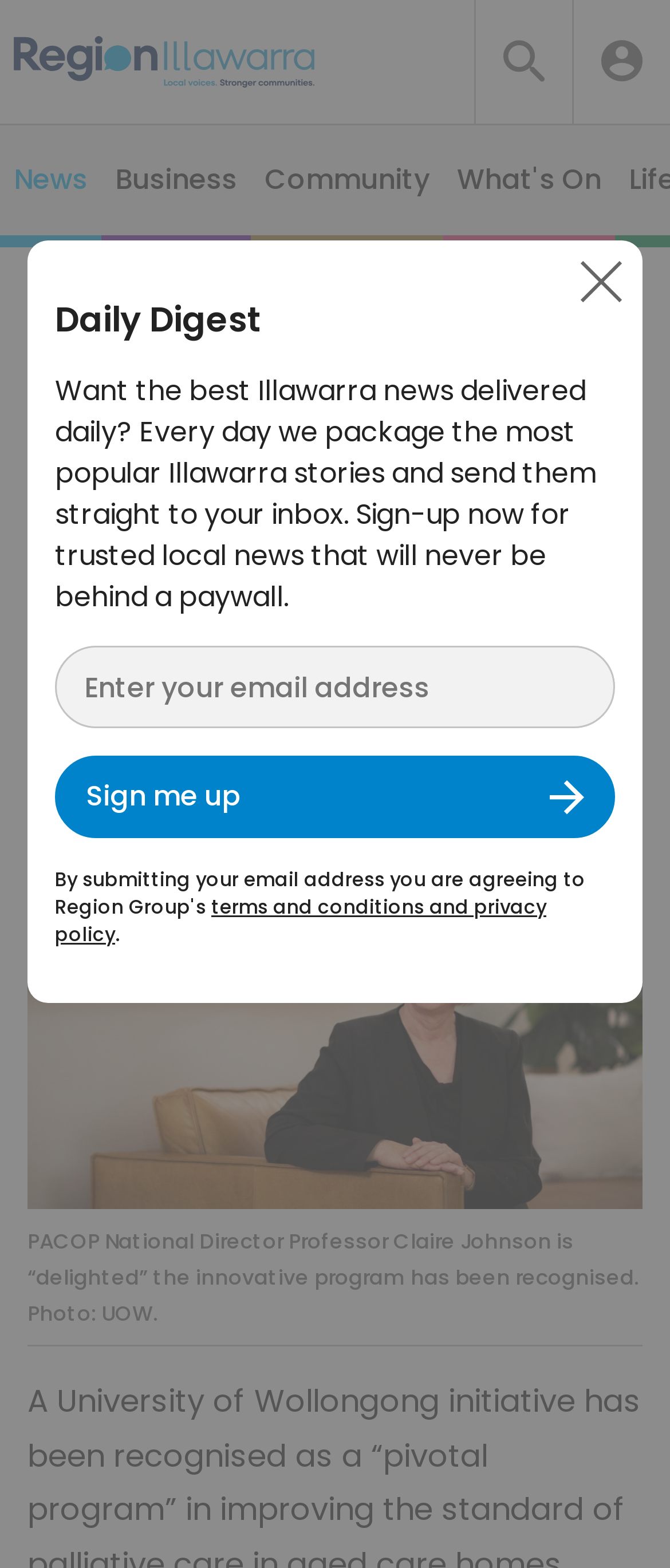Please provide a short answer using a single word or phrase for the question:
What is the purpose of the 'Daily Digest' section?

Delivering news to inbox